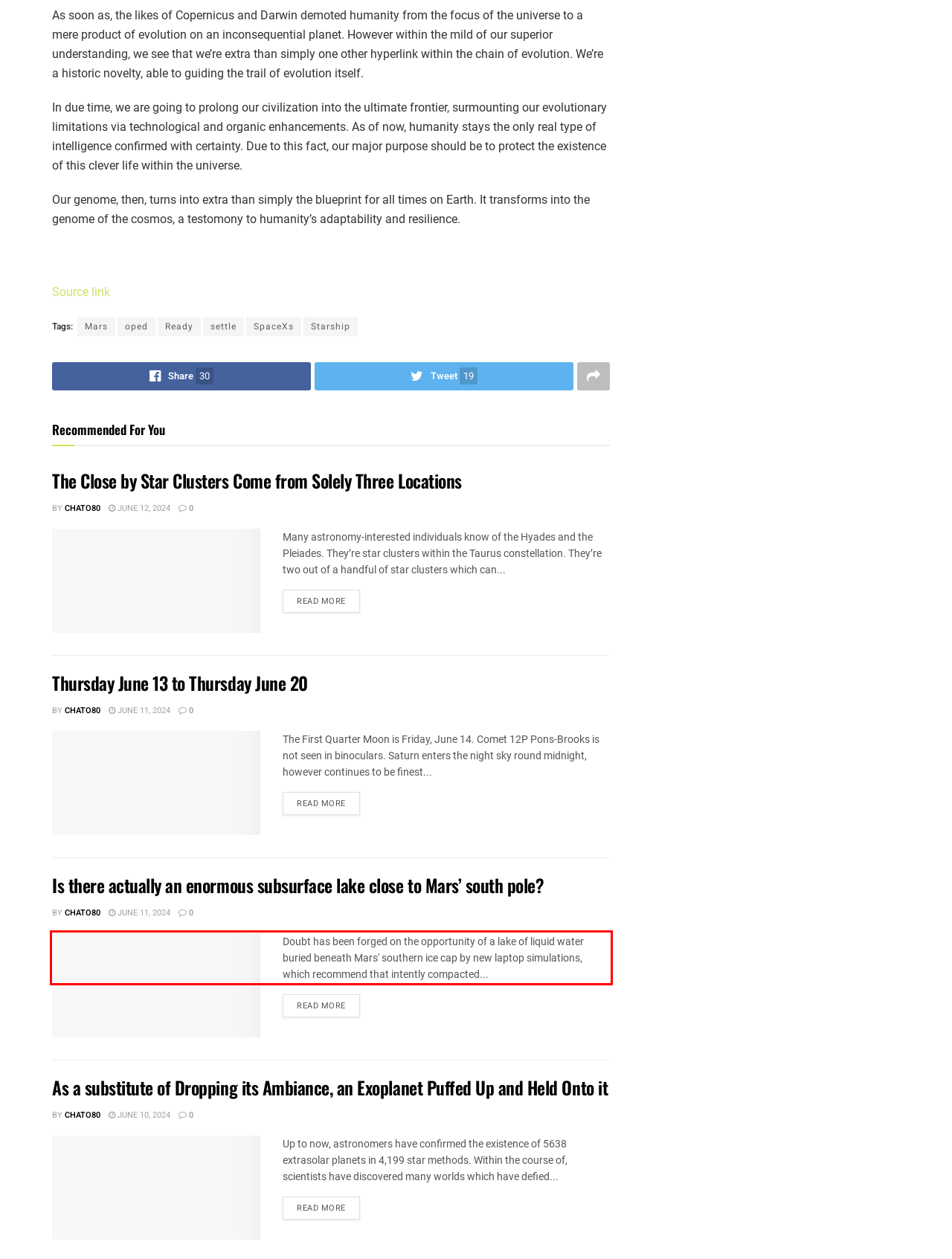Using the provided webpage screenshot, identify and read the text within the red rectangle bounding box.

Doubt has been forged on the opportunity of a lake of liquid water buried beneath Mars' southern ice cap by new laptop simulations, which recommend that intently compacted...